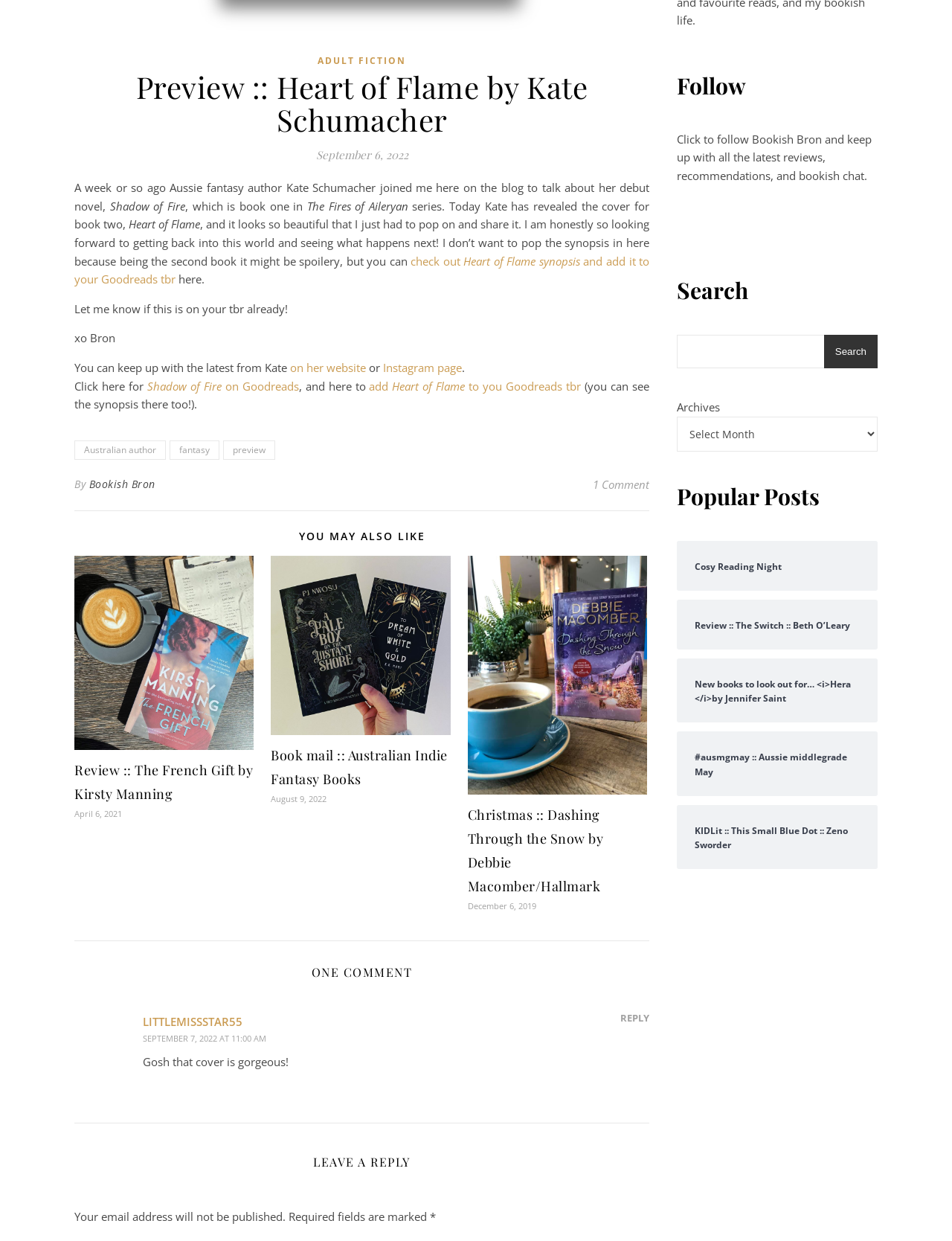Observe the image and answer the following question in detail: What is the category of the book 'The French Gift'?

The category of the book 'The French Gift' can be inferred from the link element 'Australian author' which is located in the footer section of the webpage, near the review of the book.